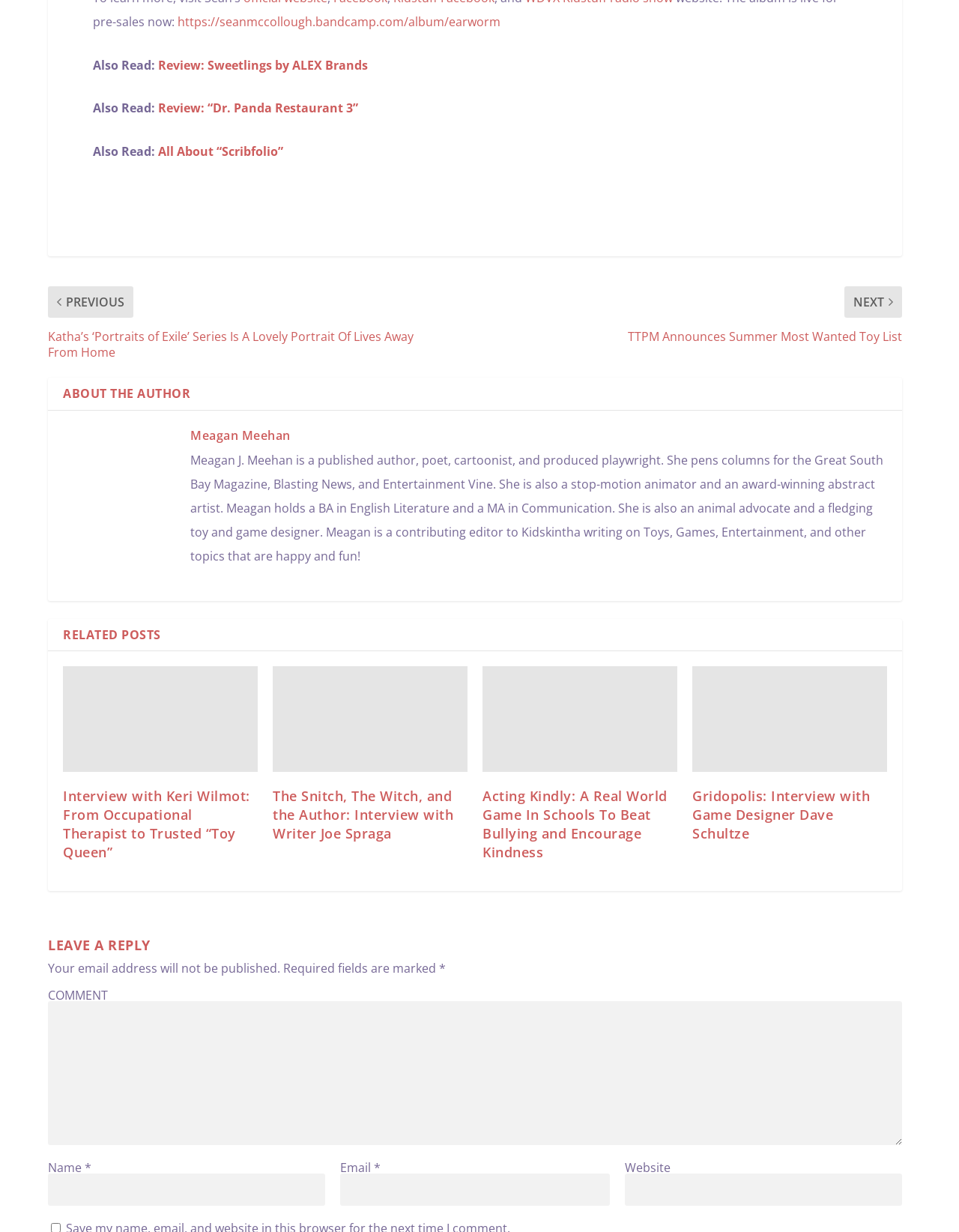Pinpoint the bounding box coordinates of the element that must be clicked to accomplish the following instruction: "visit Sean's official website". The coordinates should be in the format of four float numbers between 0 and 1, i.e., [left, top, right, bottom].

[0.254, 0.034, 0.341, 0.047]